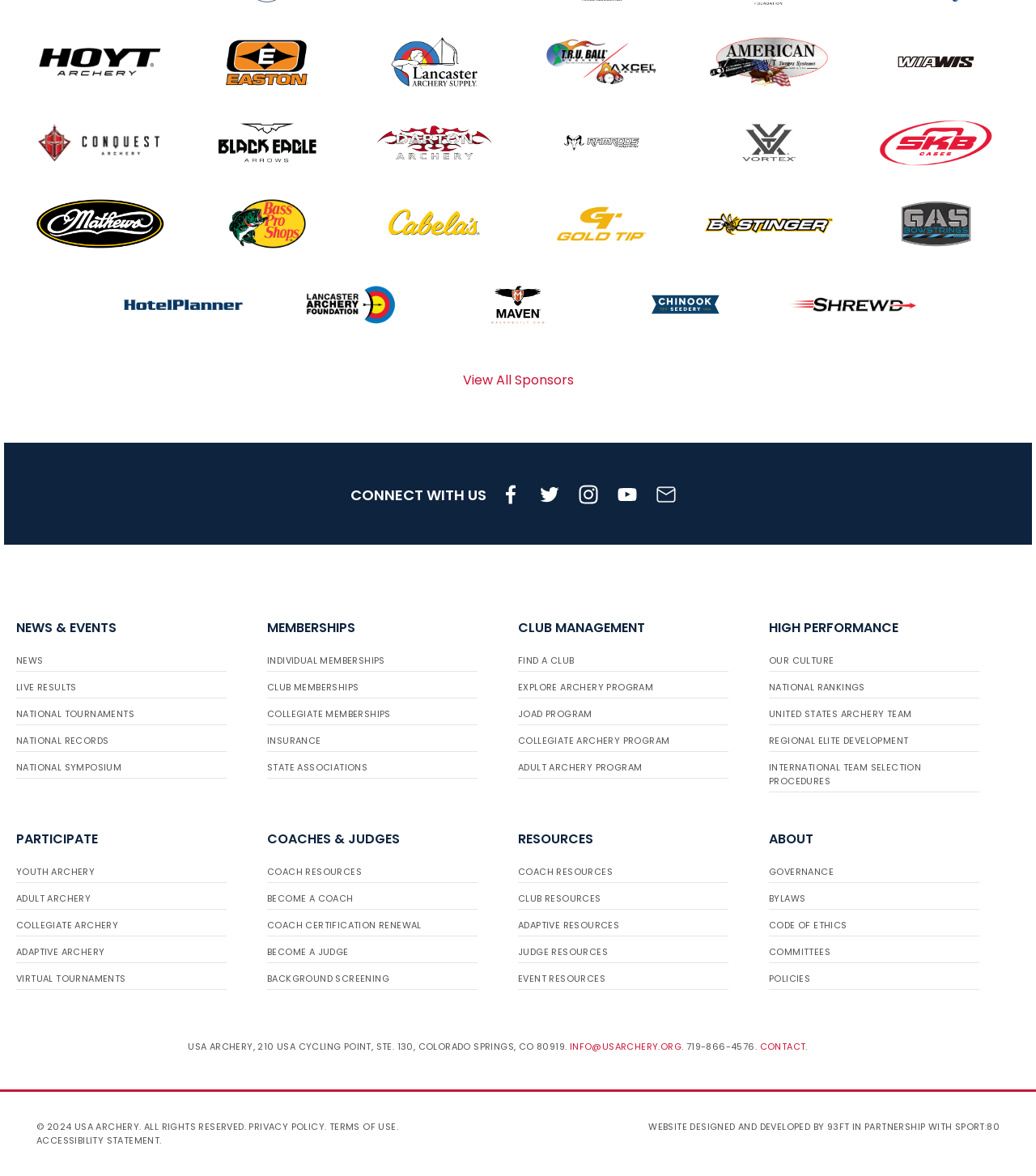Using the provided element description: "alt="Ramrods logo"", identify the bounding box coordinates. The coordinates should be four floats between 0 and 1 in the order [left, top, right, bottom].

[0.508, 0.094, 0.654, 0.149]